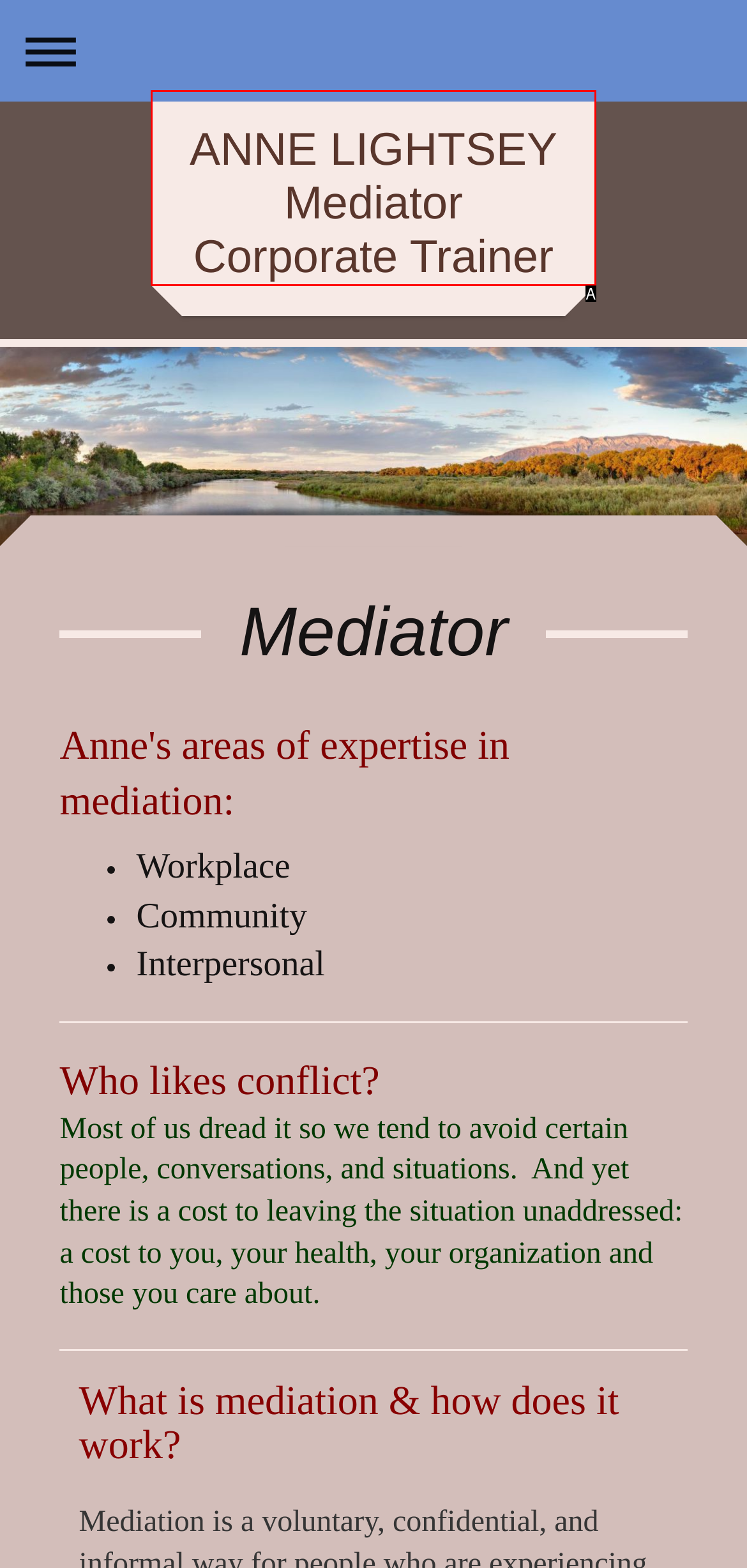Select the HTML element that matches the description: ANNE LIGHTSEY Mediator Corporate Trainer. Provide the letter of the chosen option as your answer.

A